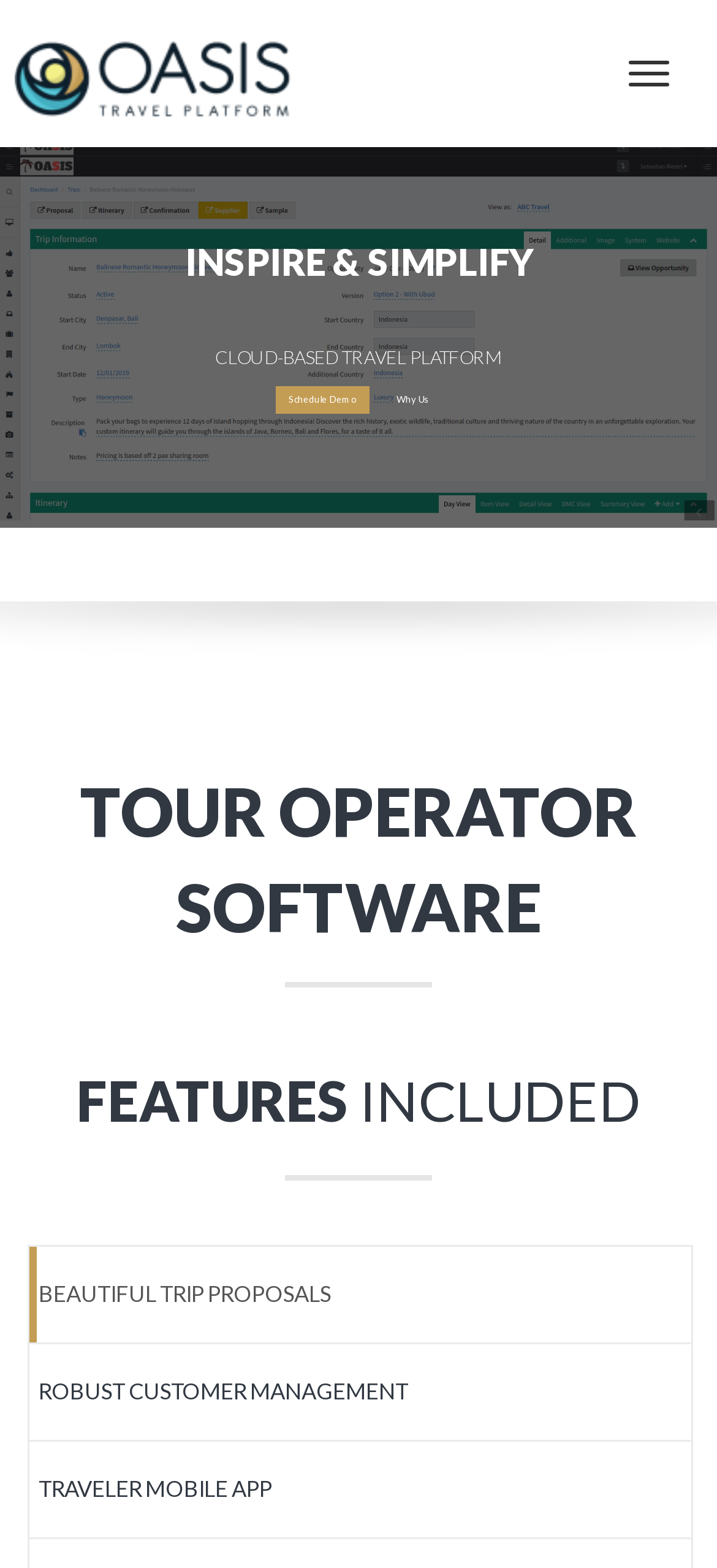Using details from the image, please answer the following question comprehensively:
What is the call-to-action on this webpage?

The webpage has a prominent call-to-action button that says 'Schedule Demo', which suggests that the platform is encouraging visitors to schedule a demo to learn more about its features and capabilities.